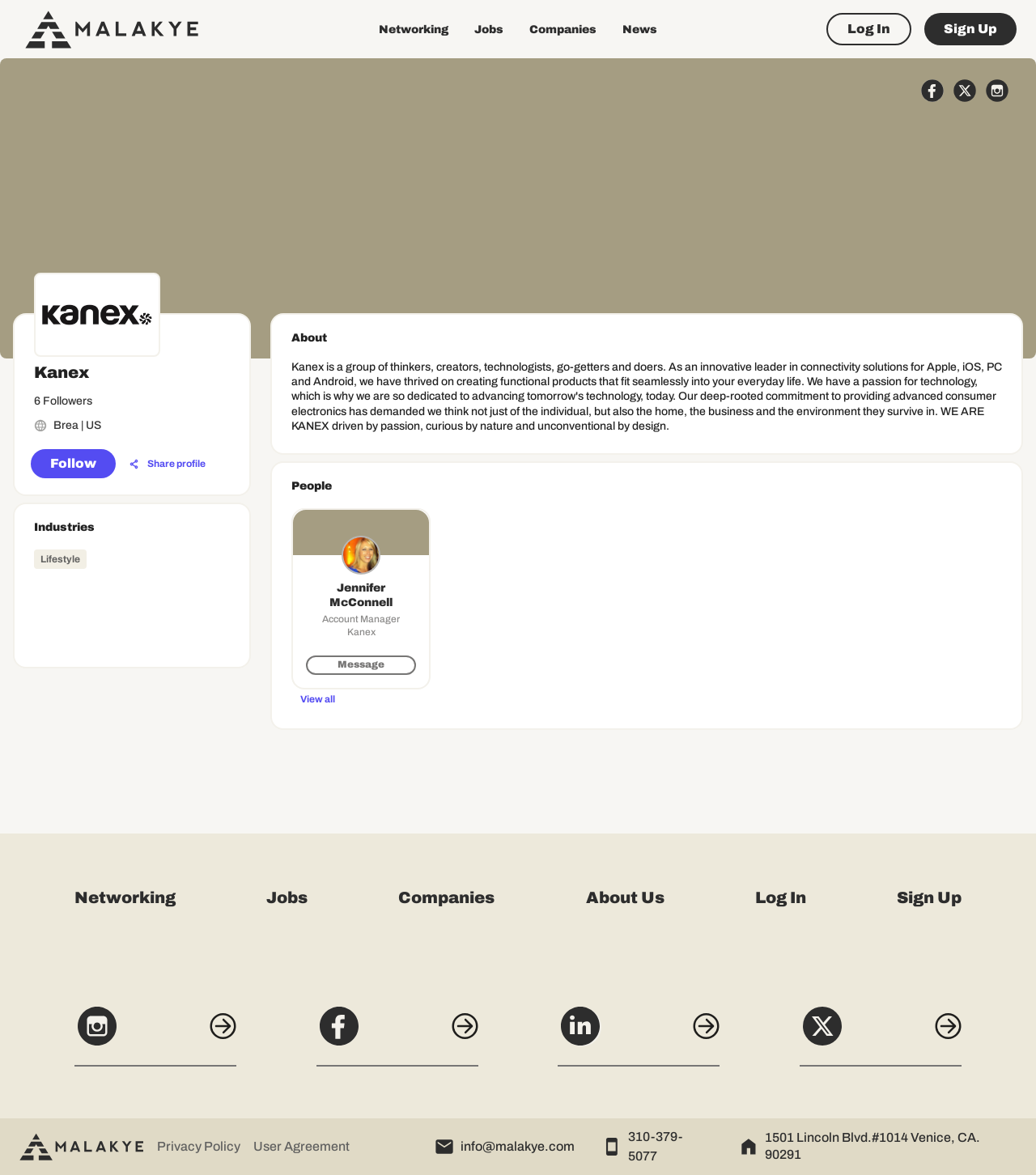Examine the image carefully and respond to the question with a detailed answer: 
What is the name of the person in the profile picture?

I found the name of the person in the profile picture by looking at the link element with the text 'Avatar Jennifer McConnell Account Manager Kanex Message' located near the middle of the webpage.